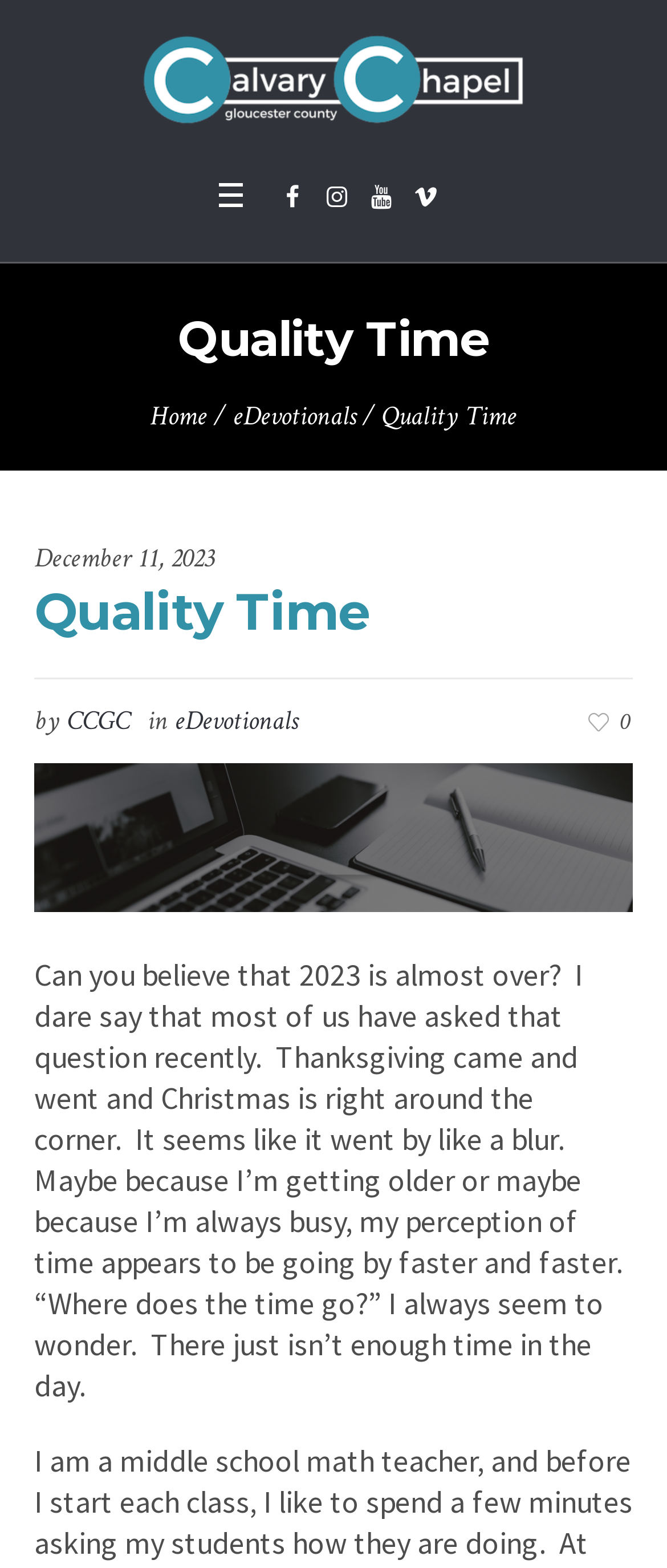Please identify the bounding box coordinates of the element that needs to be clicked to perform the following instruction: "Go to the Home page".

[0.226, 0.254, 0.31, 0.277]